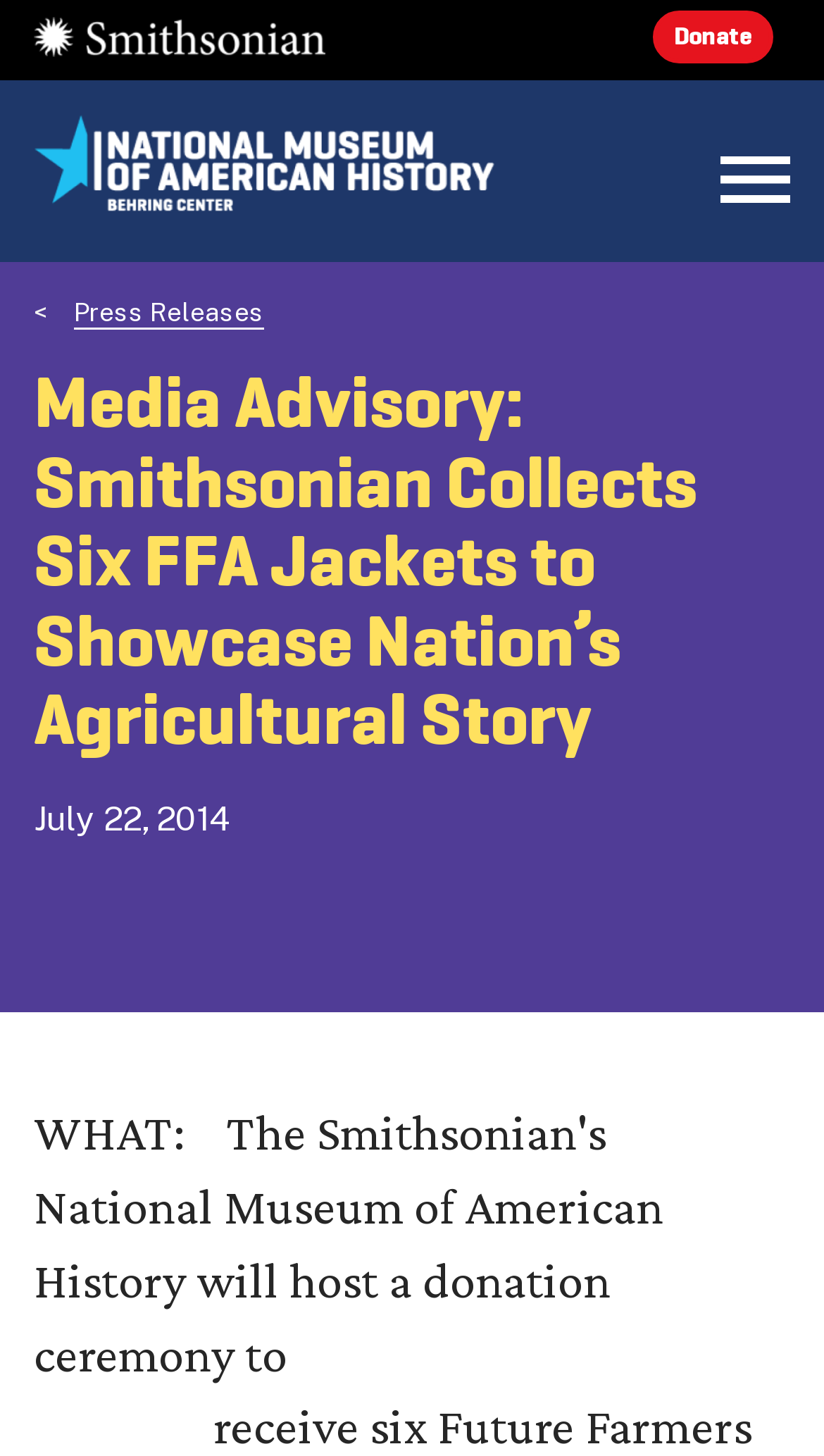What is the type of navigation element on the webpage?
Answer the question with just one word or phrase using the image.

Breadcrumb